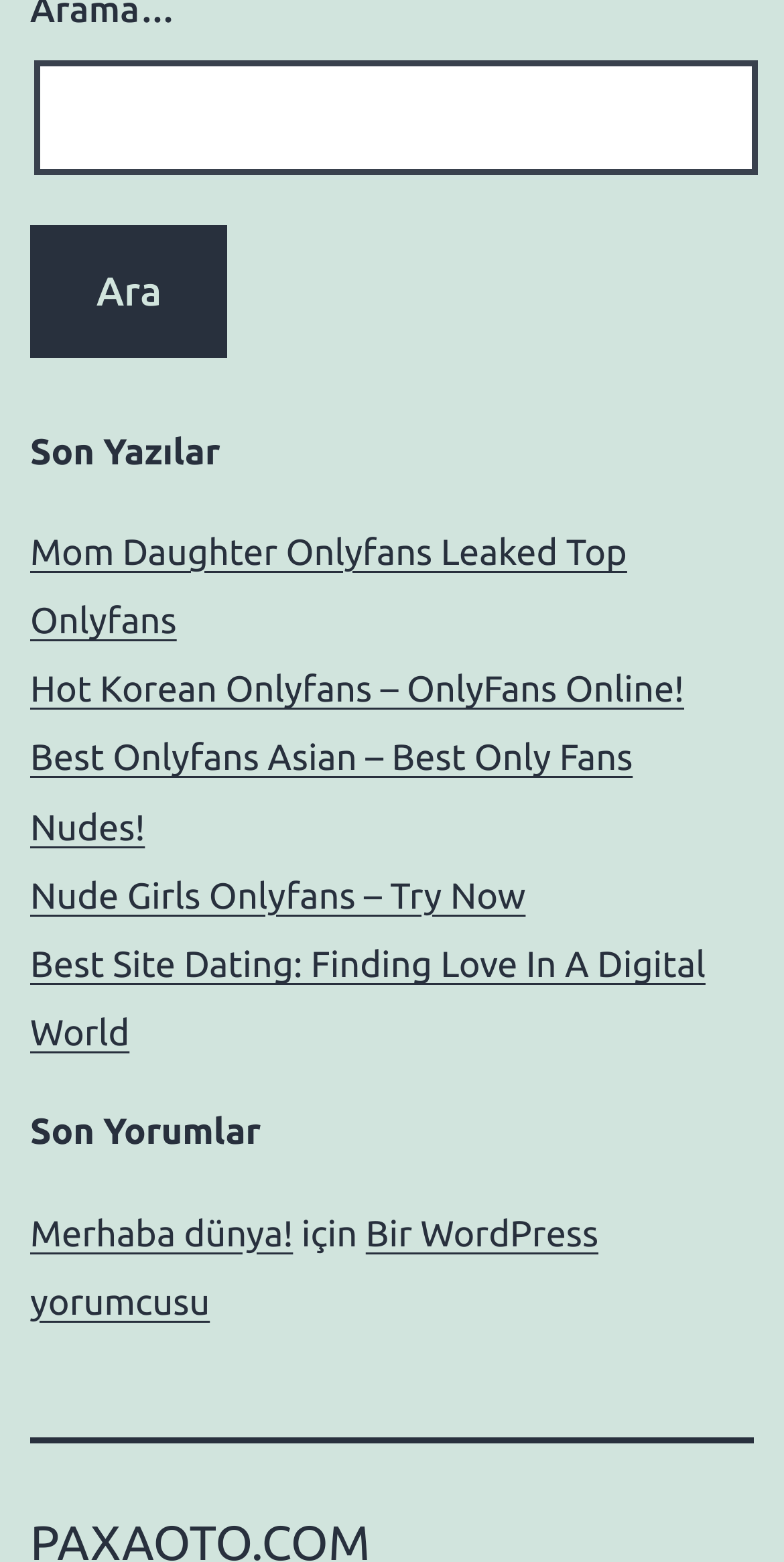Please determine the bounding box coordinates of the element to click in order to execute the following instruction: "search for something". The coordinates should be four float numbers between 0 and 1, specified as [left, top, right, bottom].

[0.044, 0.039, 0.967, 0.112]